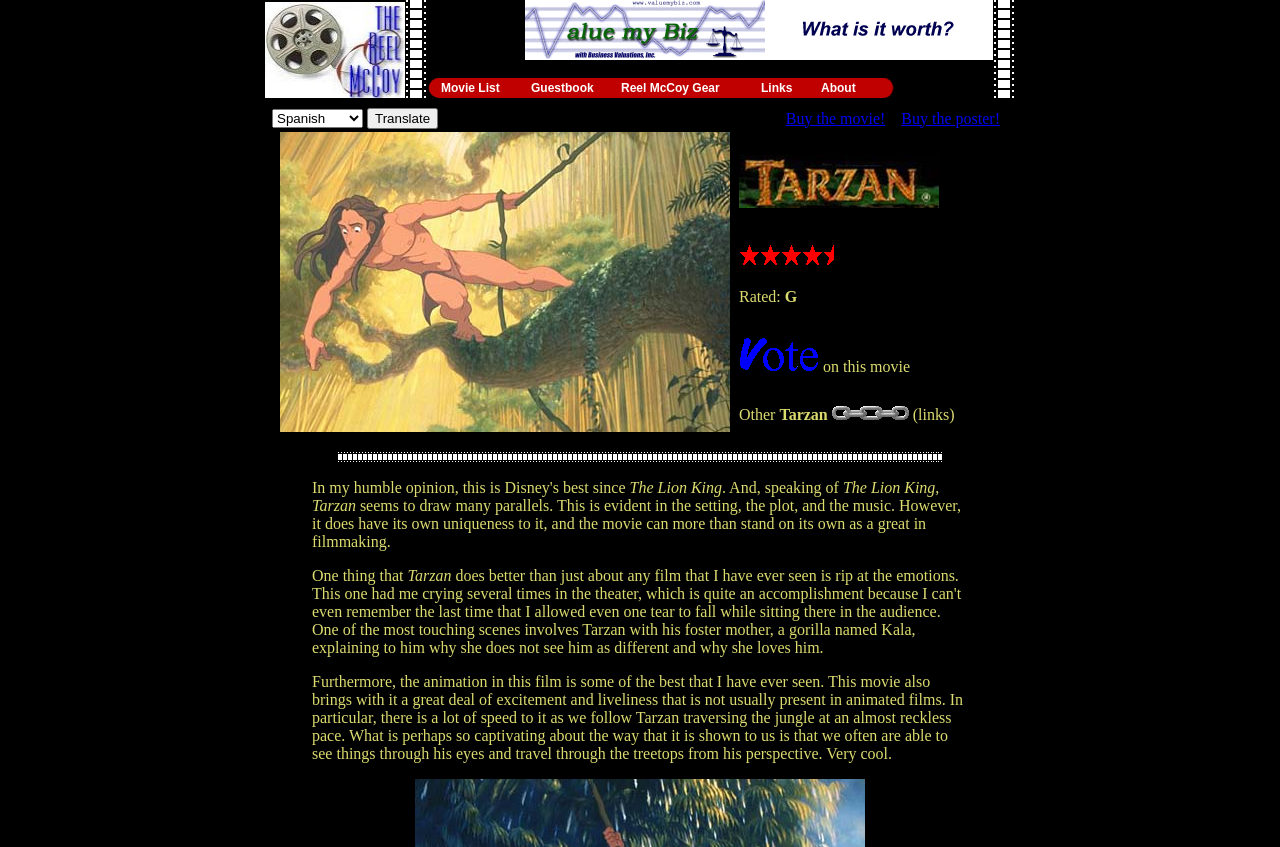How many links are there in the 'Other Tarzan links' section?
Please respond to the question with a detailed and well-explained answer.

In the 'Other Tarzan links' section, there is only one link, which is 'links', indicating that there is only one link in this section.